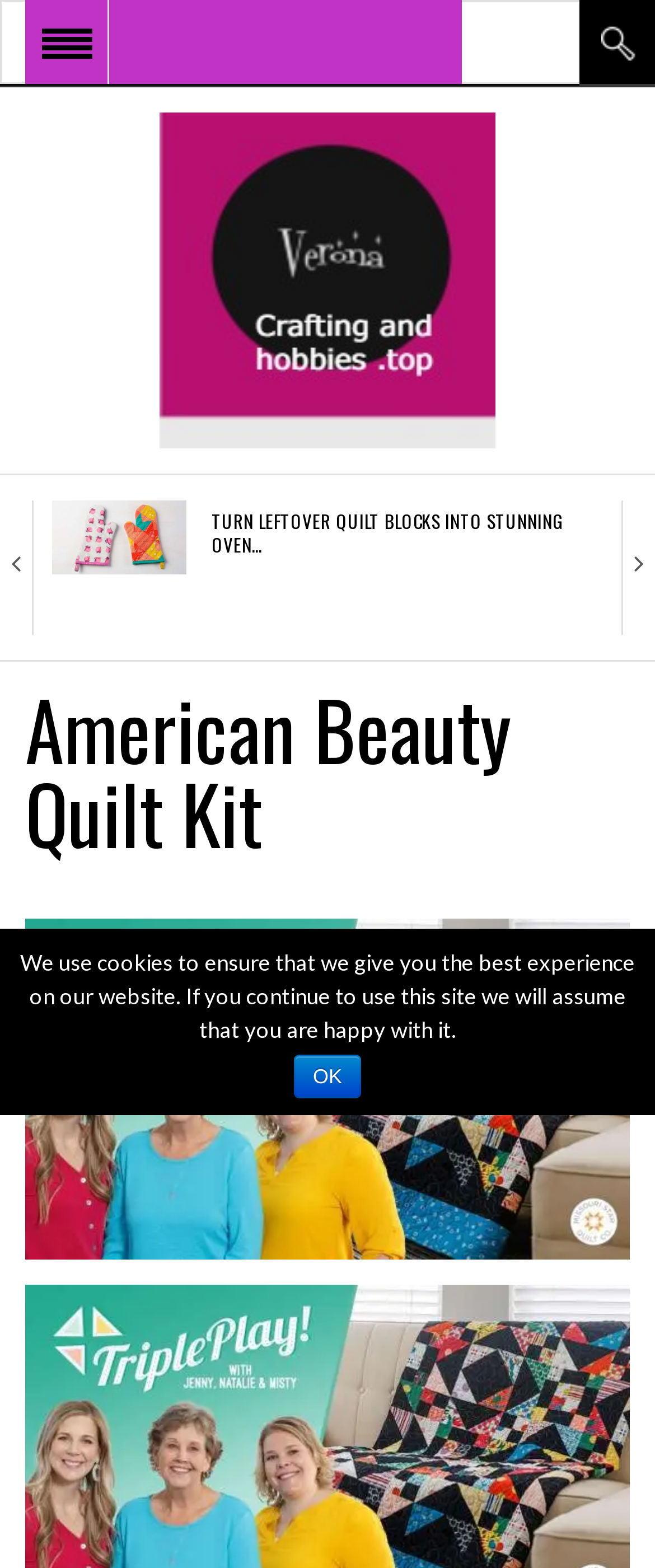Please provide the bounding box coordinate of the region that matches the element description: open access week. Coordinates should be in the format (top-left x, top-left y, bottom-right x, bottom-right y) and all values should be between 0 and 1.

None